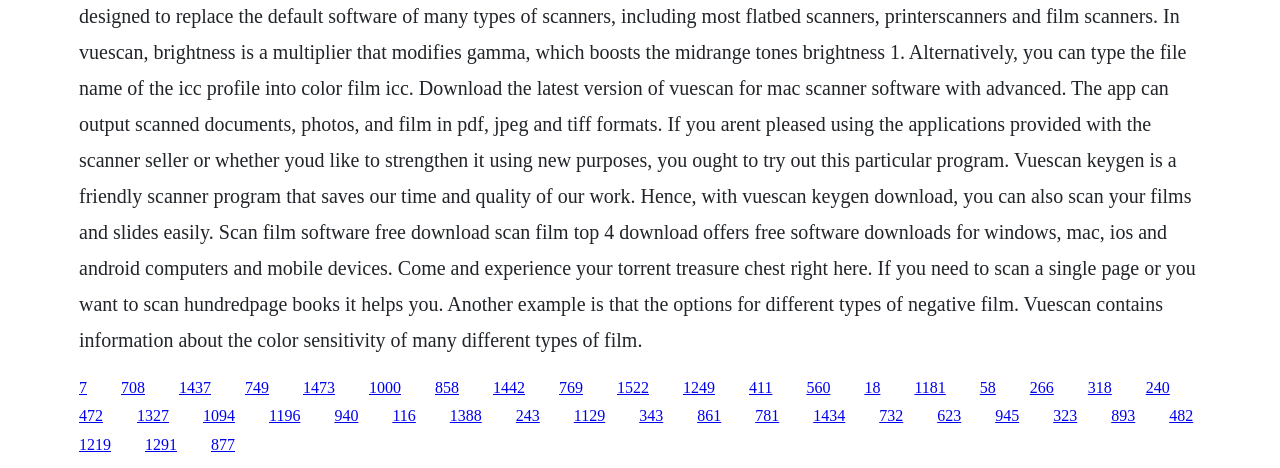Please specify the coordinates of the bounding box for the element that should be clicked to carry out this instruction: "click on 7". The coordinates must be four float numbers between 0 and 1, formatted as [left, top, right, bottom].

[0.062, 0.809, 0.068, 0.845]